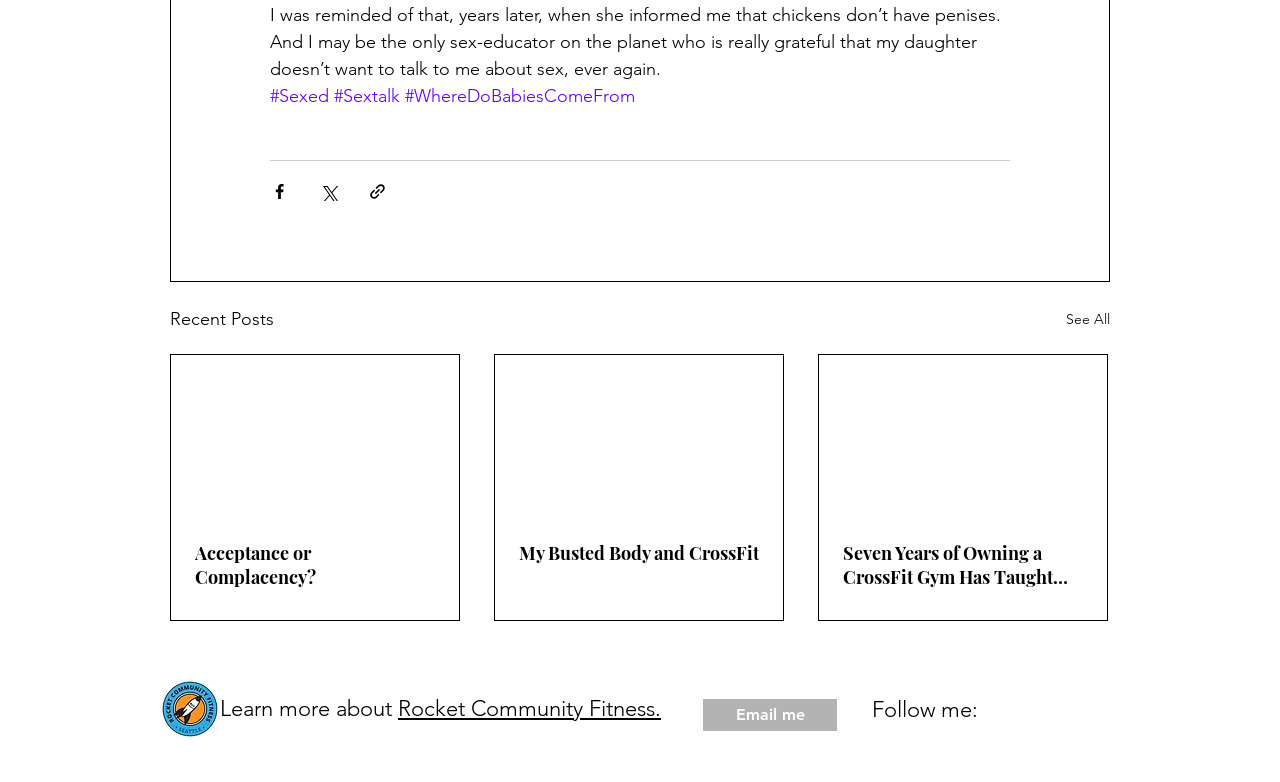Identify the bounding box coordinates of the specific part of the webpage to click to complete this instruction: "Read the 'Recent Posts' section".

[0.133, 0.39, 0.214, 0.427]